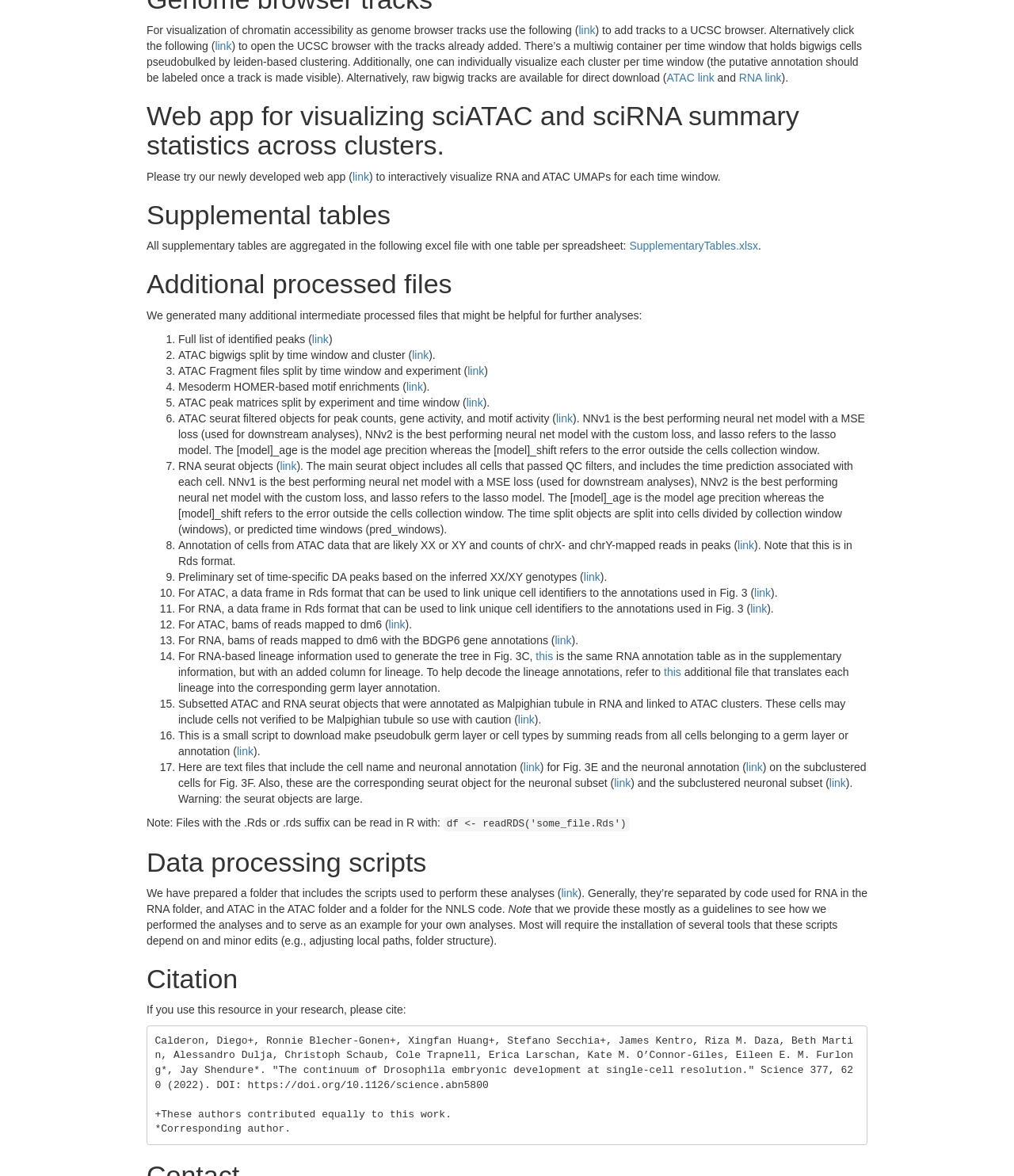Identify the bounding box for the UI element described as: "RNA link". Ensure the coordinates are four float numbers between 0 and 1, formatted as [left, top, right, bottom].

[0.729, 0.061, 0.771, 0.071]